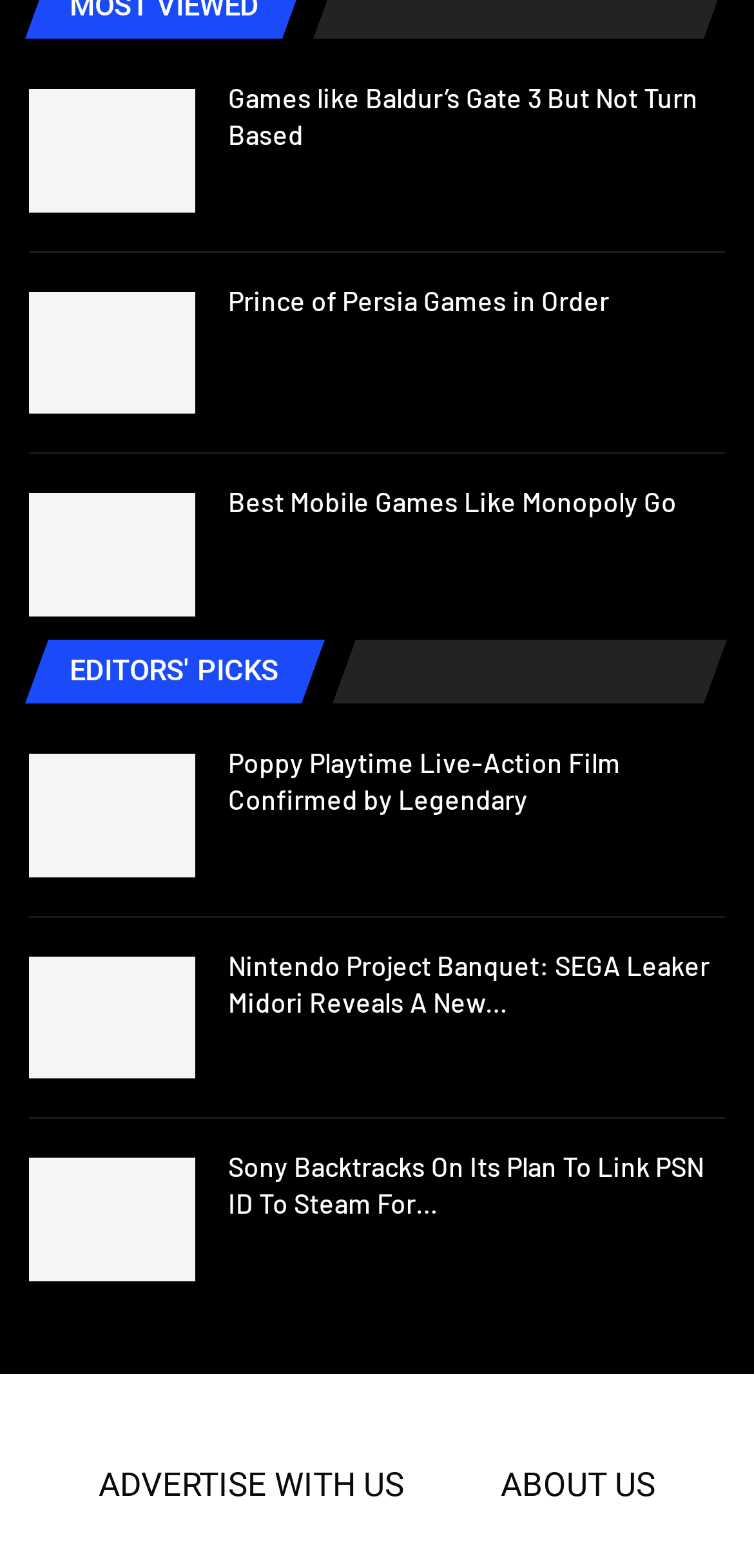Please respond to the question using a single word or phrase:
How many columns are in the footer section?

1